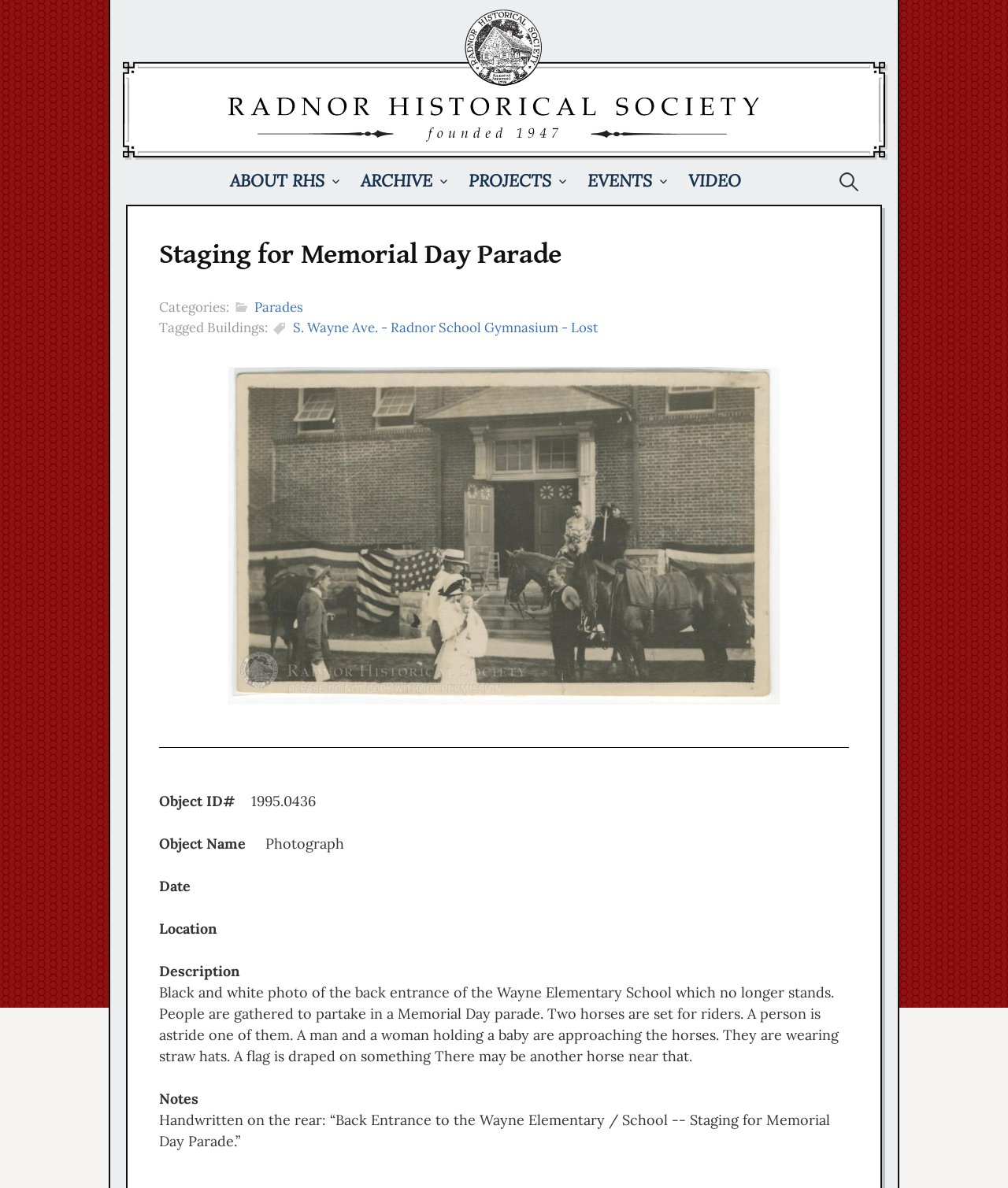Locate the bounding box coordinates of the clickable region necessary to complete the following instruction: "View the '1995.0436' image". Provide the coordinates in the format of four float numbers between 0 and 1, i.e., [left, top, right, bottom].

[0.158, 0.309, 0.842, 0.593]